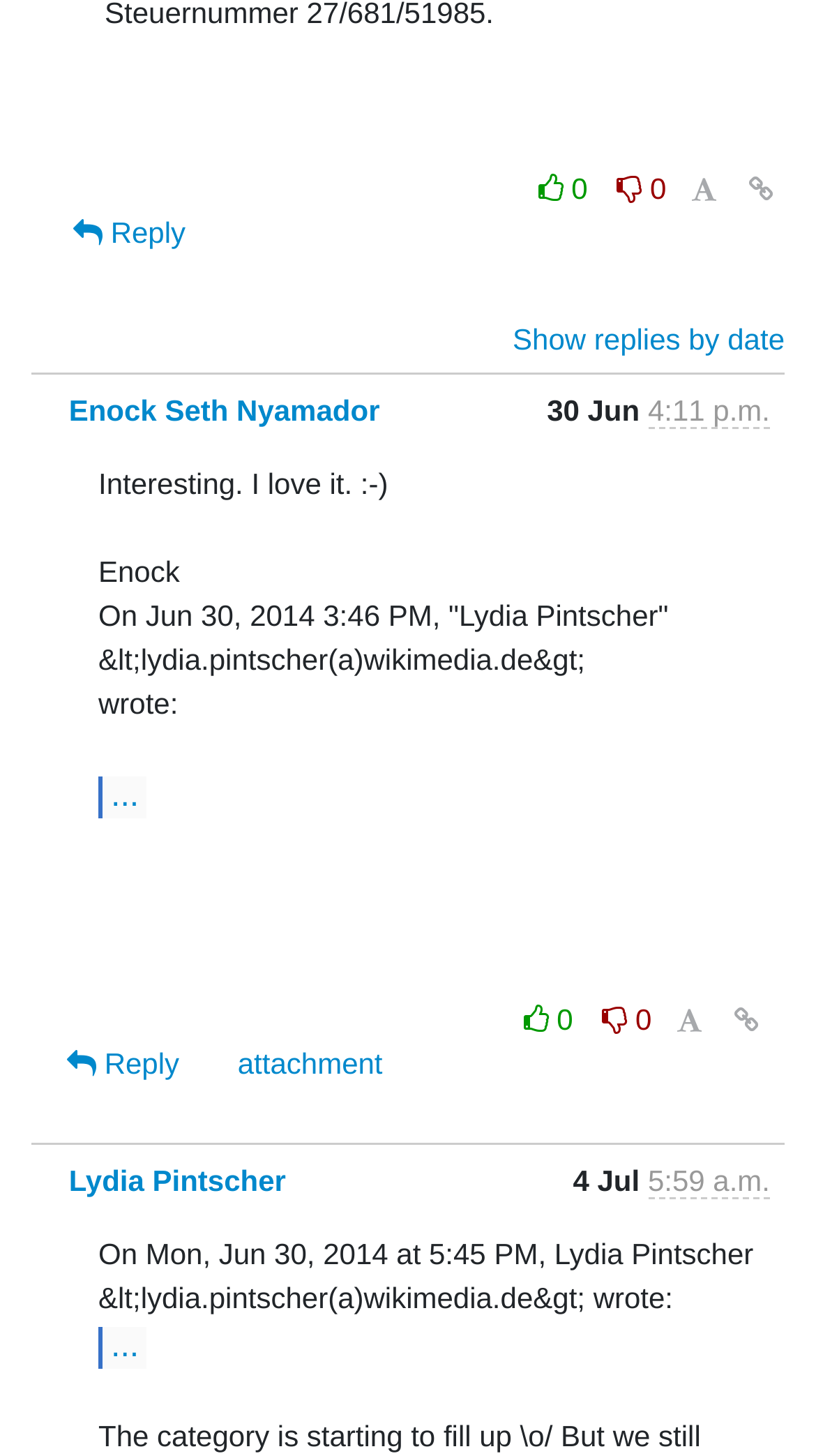Can you find the bounding box coordinates of the area I should click to execute the following instruction: "Reply to the message"?

[0.056, 0.704, 0.255, 0.755]